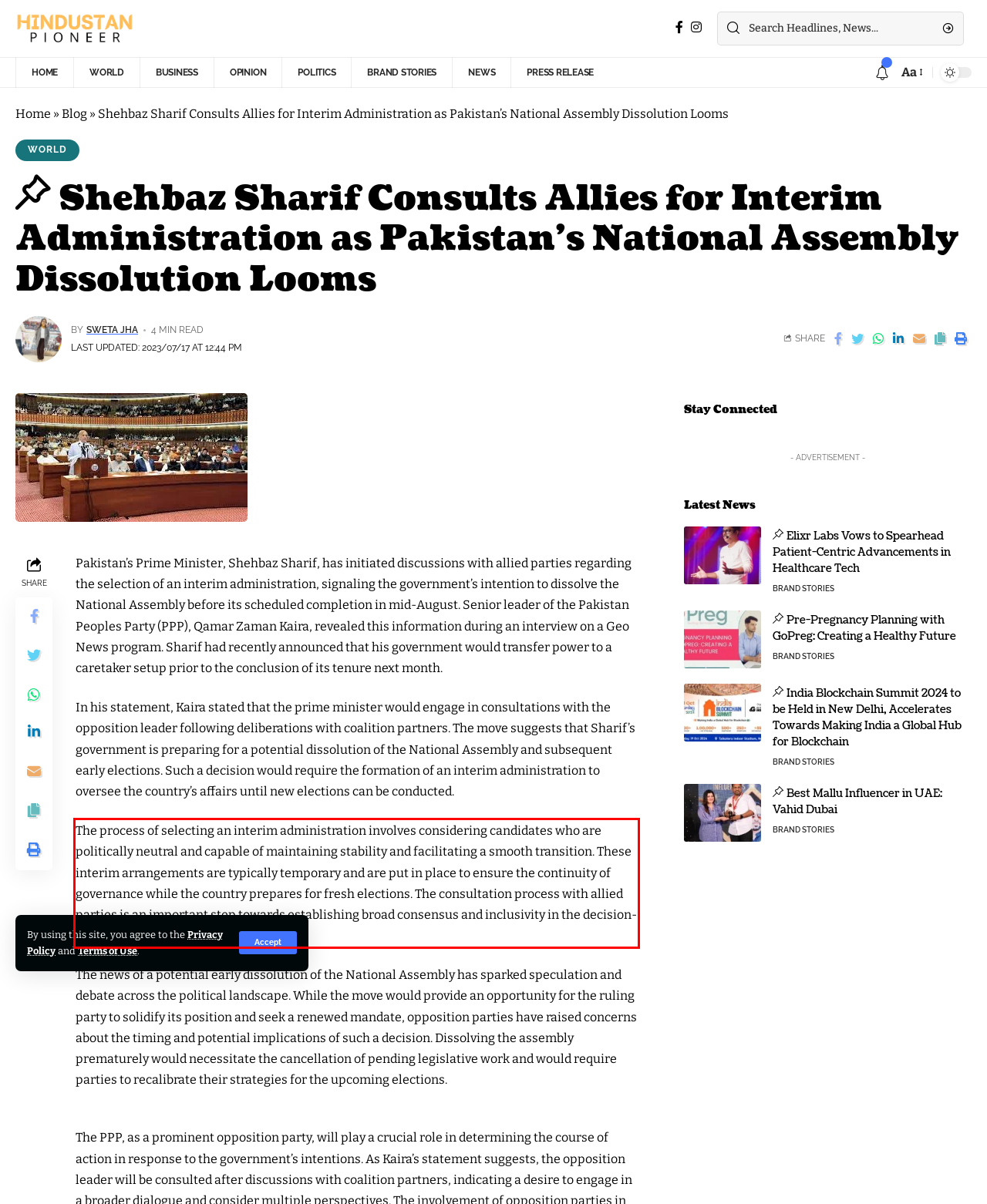In the given screenshot, locate the red bounding box and extract the text content from within it.

The process of selecting an interim administration involves considering candidates who are politically neutral and capable of maintaining stability and facilitating a smooth transition. These interim arrangements are typically temporary and are put in place to ensure the continuity of governance while the country prepares for fresh elections. The consultation process with allied parties is an important step towards establishing broad consensus and inclusivity in the decision-making process.